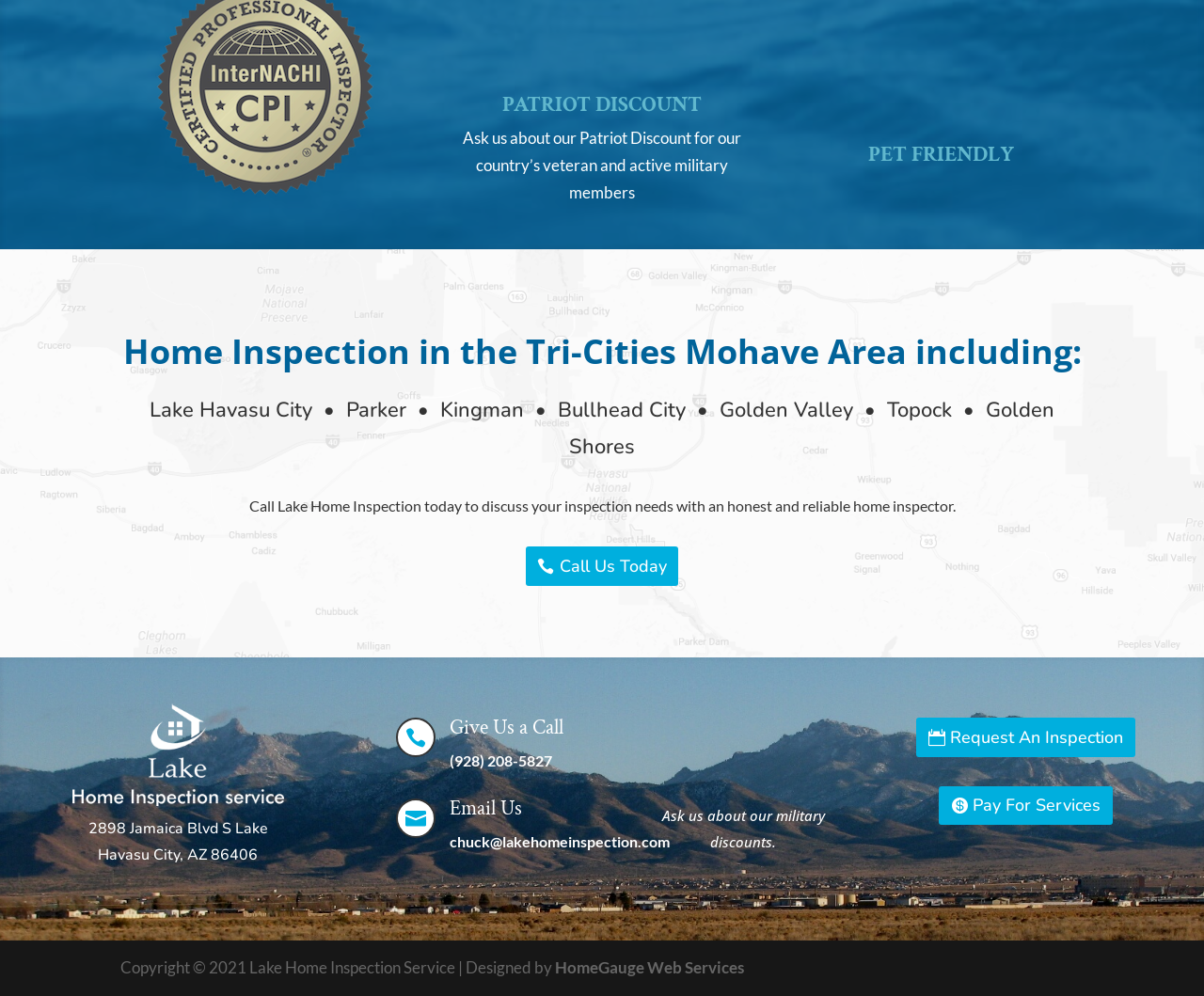Given the element description: "", predict the bounding box coordinates of this UI element. The coordinates must be four float numbers between 0 and 1, given as [left, top, right, bottom].

[0.329, 0.802, 0.362, 0.842]